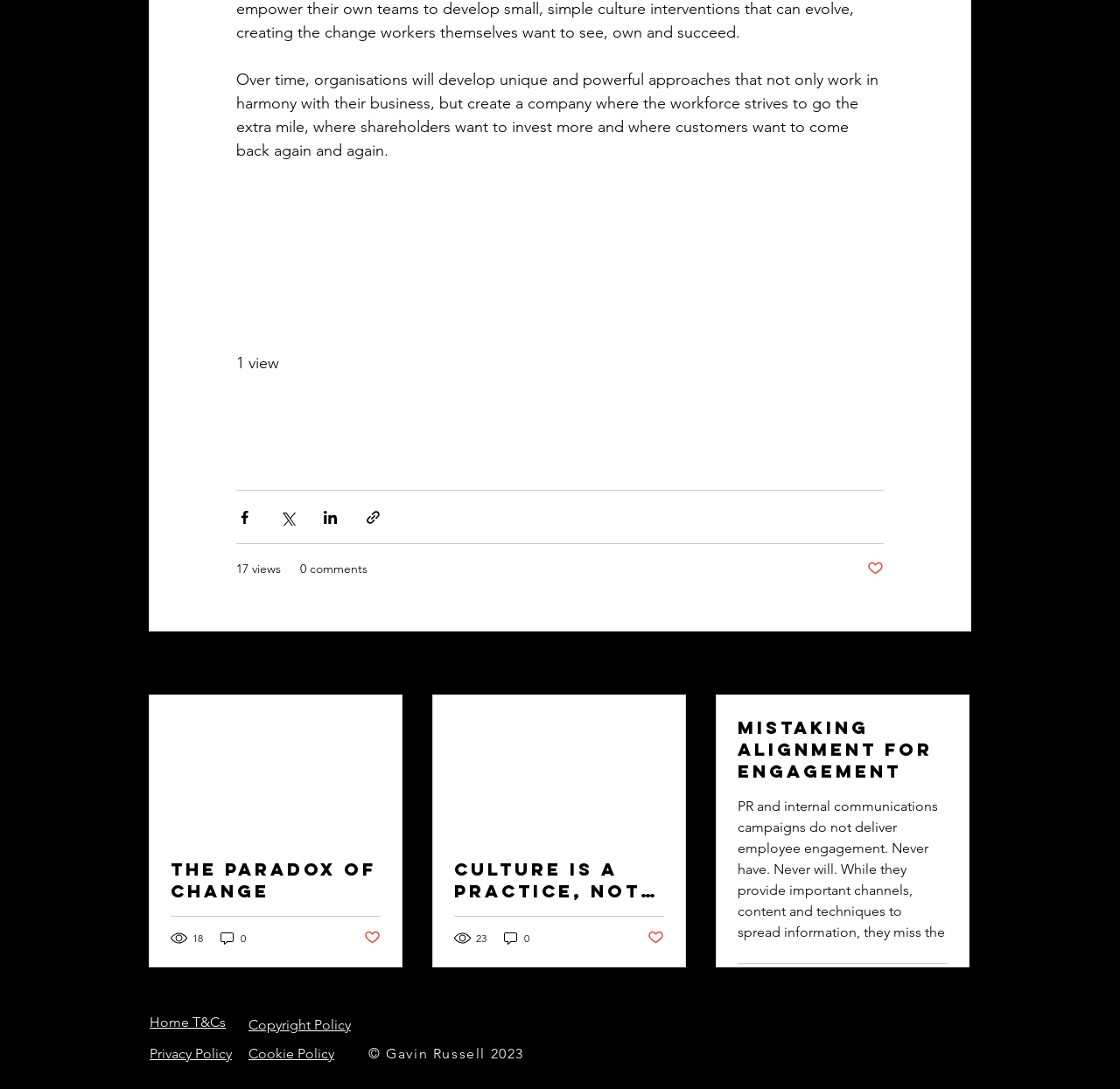Is there a 'See All' button on the webpage?
Use the image to give a comprehensive and detailed response to the question.

Yes, there is a 'See All' button on the webpage, which is located below the 'Recent Posts' heading. This button suggests that there are more posts available to view beyond what is currently displayed on the webpage.